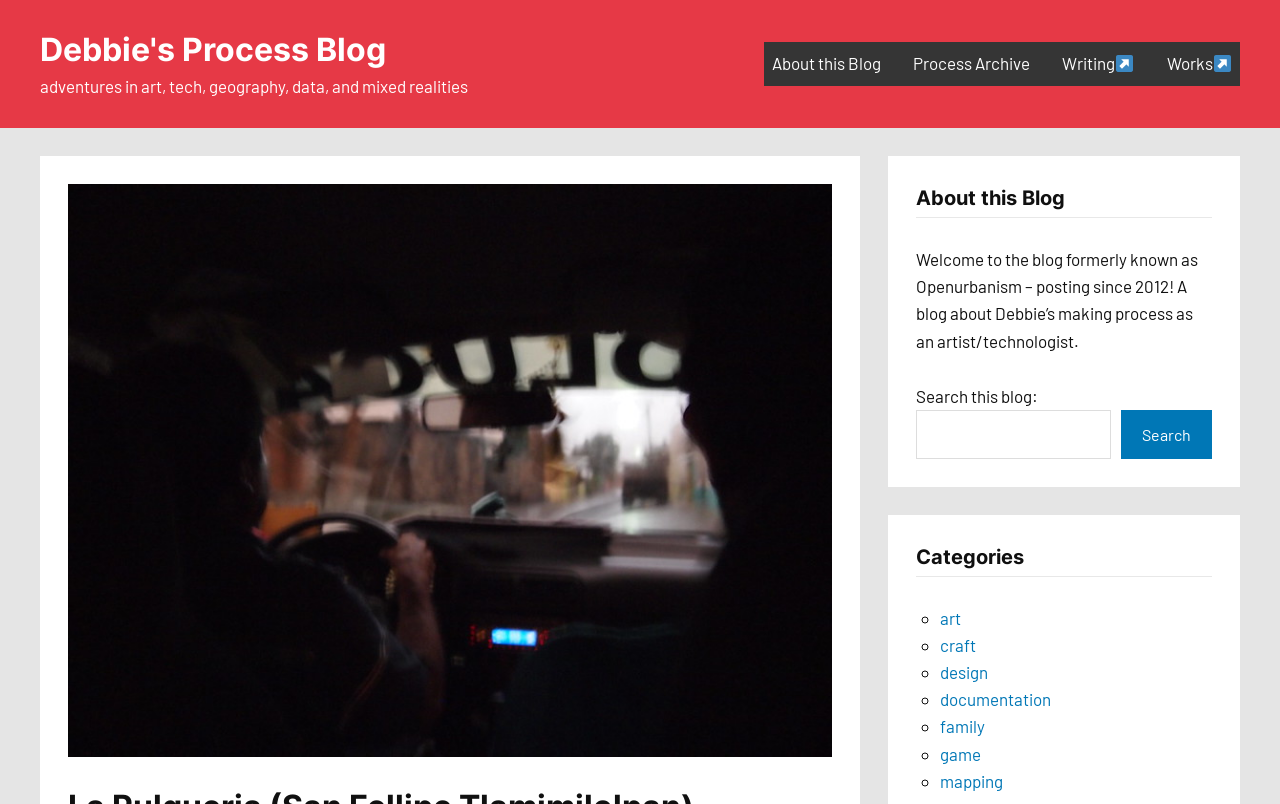Please specify the bounding box coordinates of the area that should be clicked to accomplish the following instruction: "Click on the 'About this Blog' link". The coordinates should consist of four float numbers between 0 and 1, i.e., [left, top, right, bottom].

[0.597, 0.053, 0.695, 0.106]